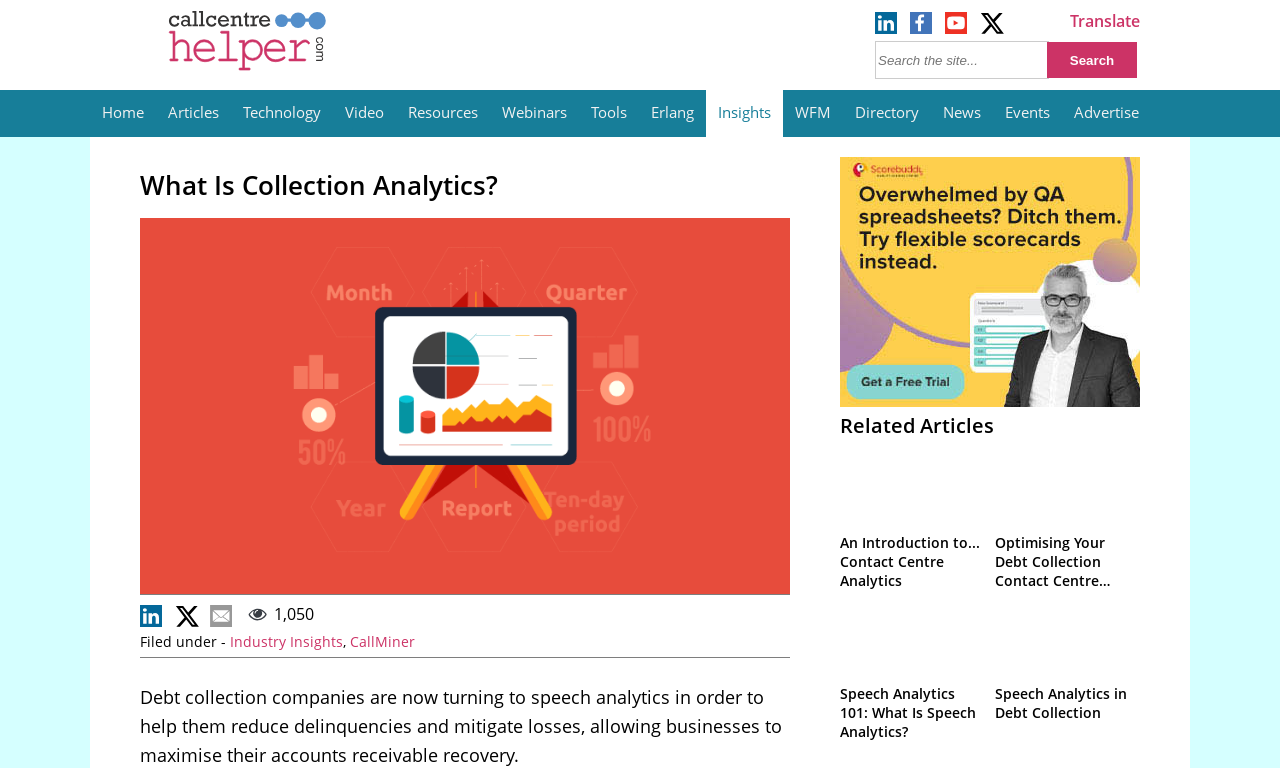Locate the headline of the webpage and generate its content.

What Is Collection Analytics?